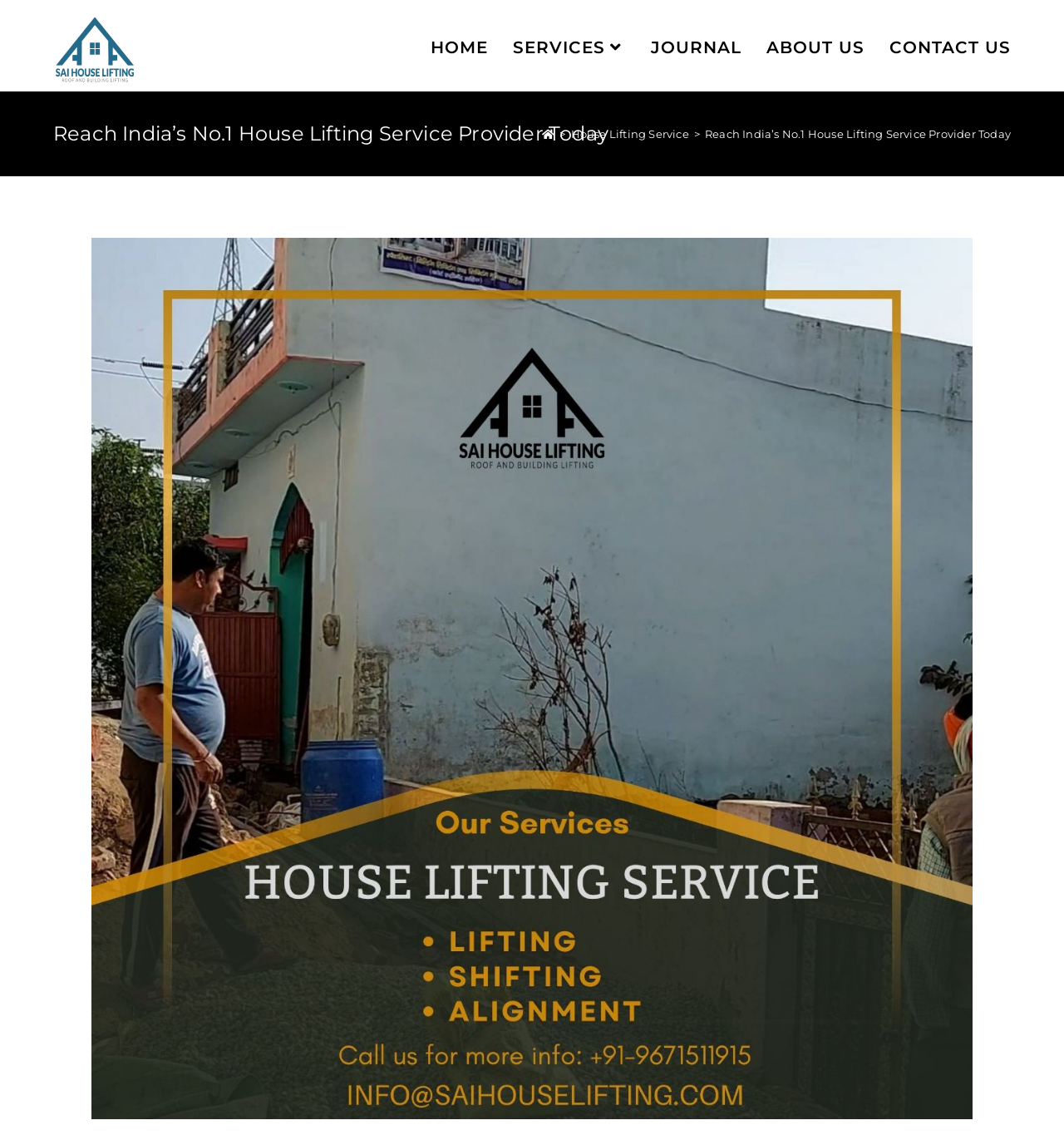Answer the following inquiry with a single word or phrase:
What is the logo of the house lifting service provider?

Sai House Lifting Services Logo